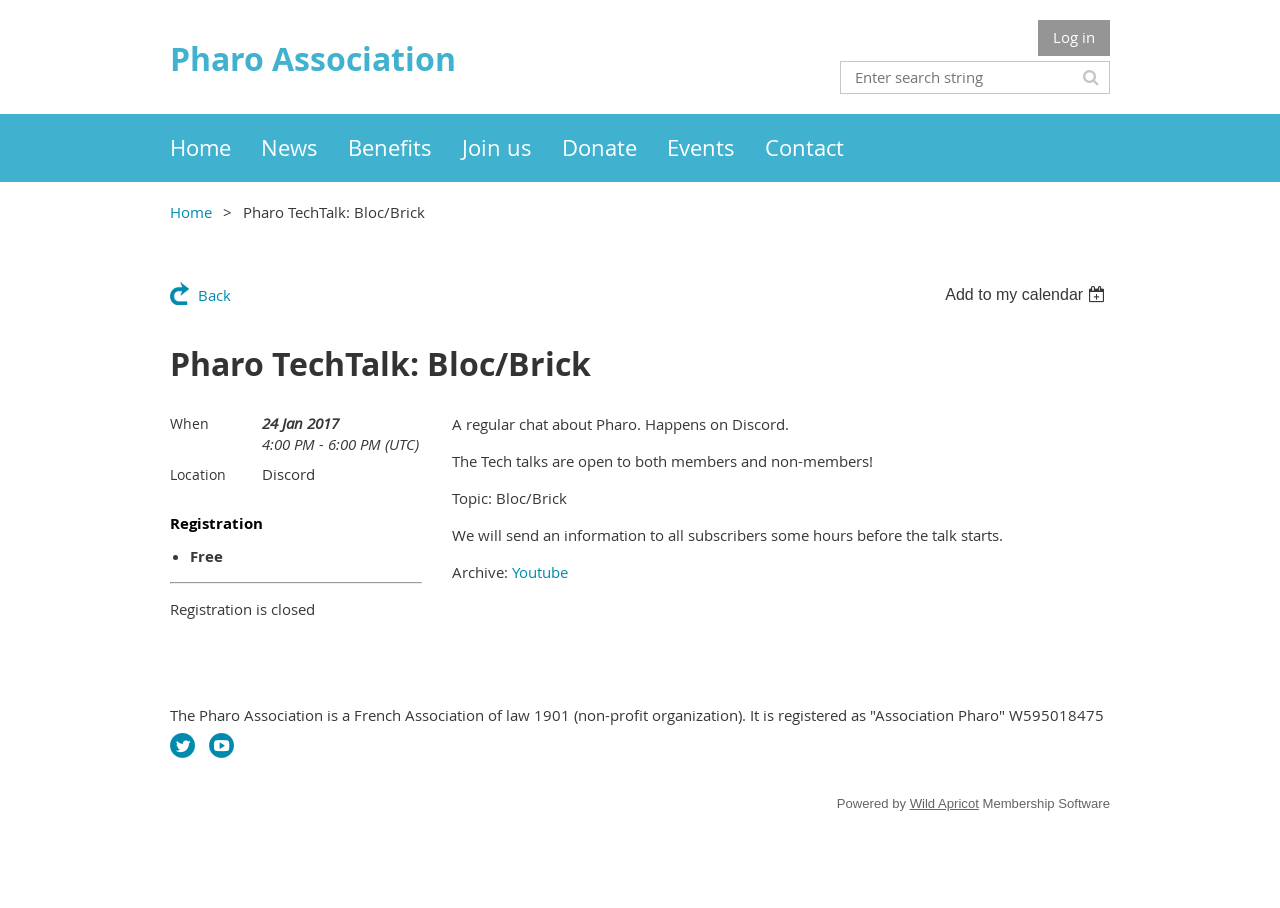Identify the bounding box coordinates for the UI element mentioned here: "Join us". Provide the coordinates as four float values between 0 and 1, i.e., [left, top, right, bottom].

[0.361, 0.125, 0.439, 0.2]